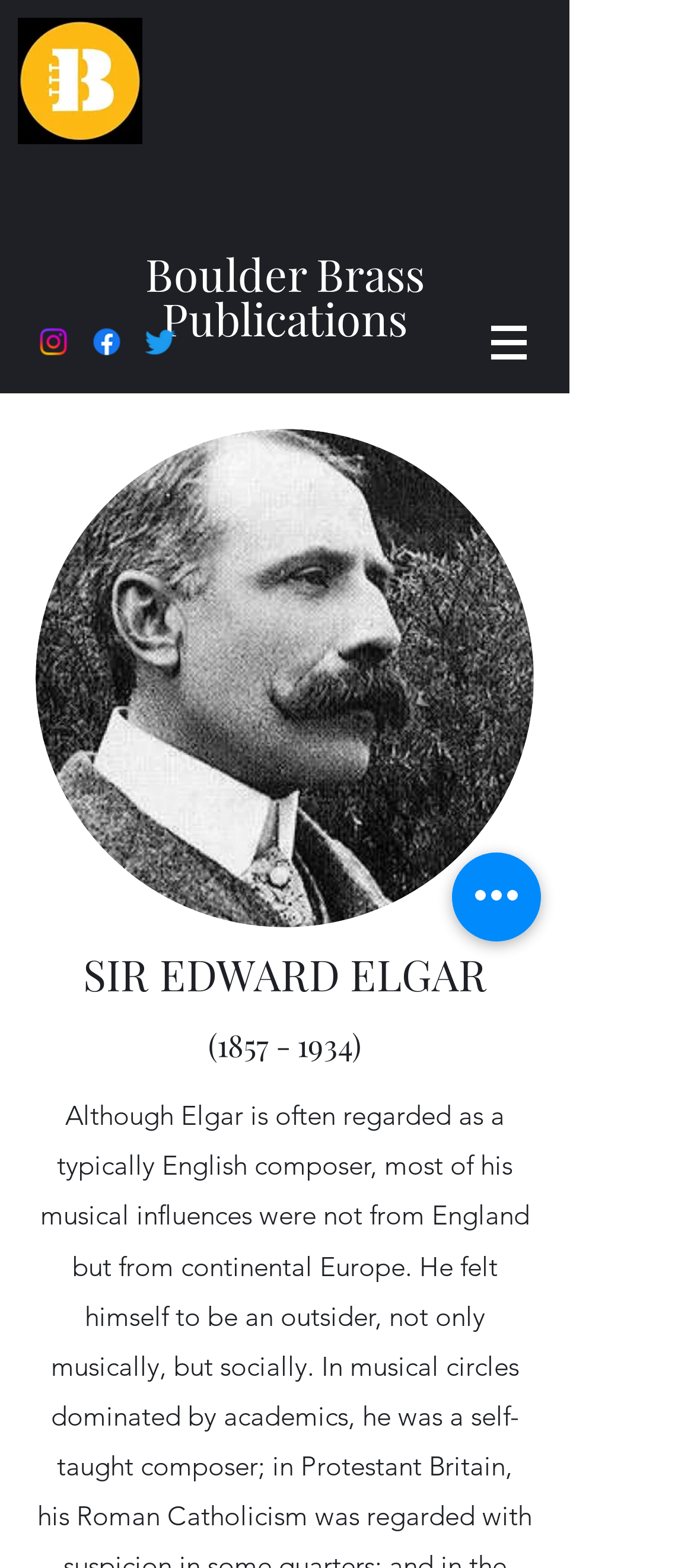Give a concise answer using one word or a phrase to the following question:
What is the composer's name on this webpage?

Sir Edward Elgar